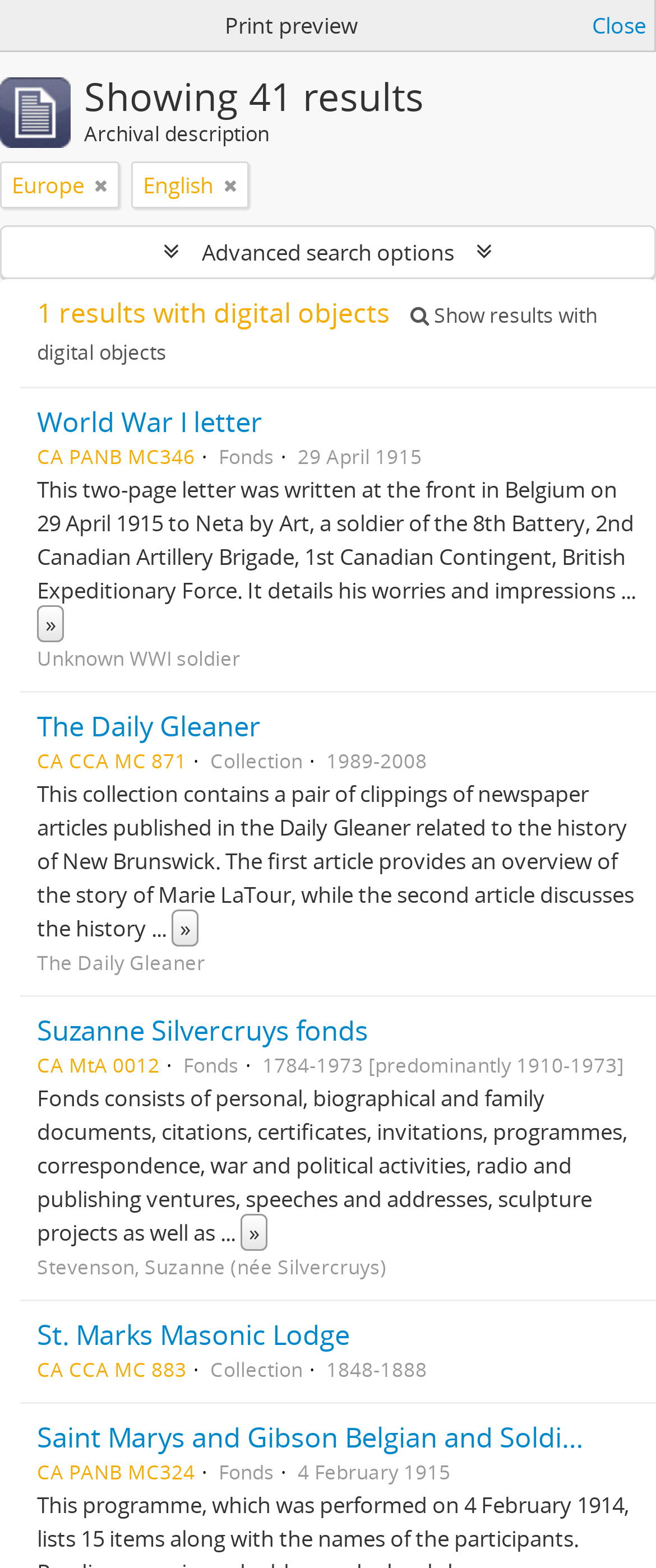What is the language of the first archival description?
Could you answer the question with a detailed and thorough explanation?

The answer can be found in the StaticText element 'English' which is located below the 'Archival description' element and above the 'Remove filter' link.